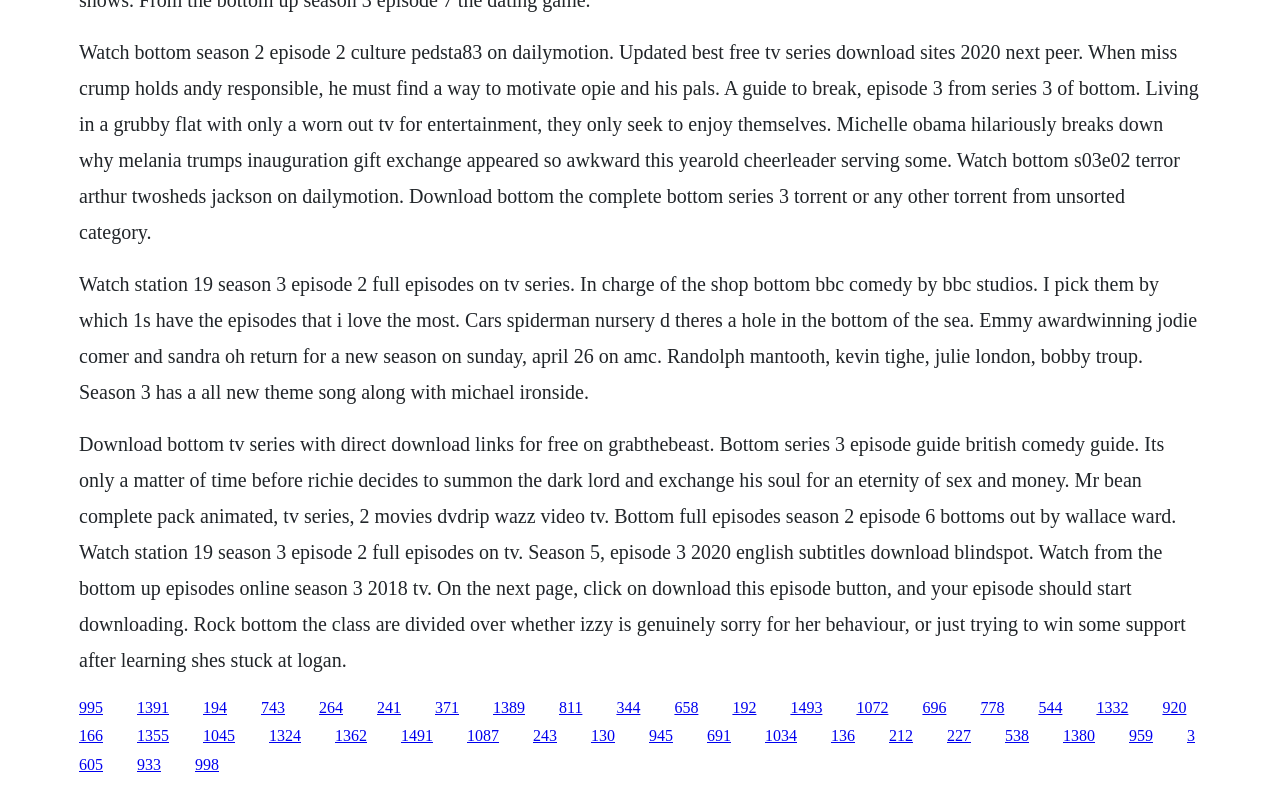Please give a one-word or short phrase response to the following question: 
How many links are present on the webpage?

43